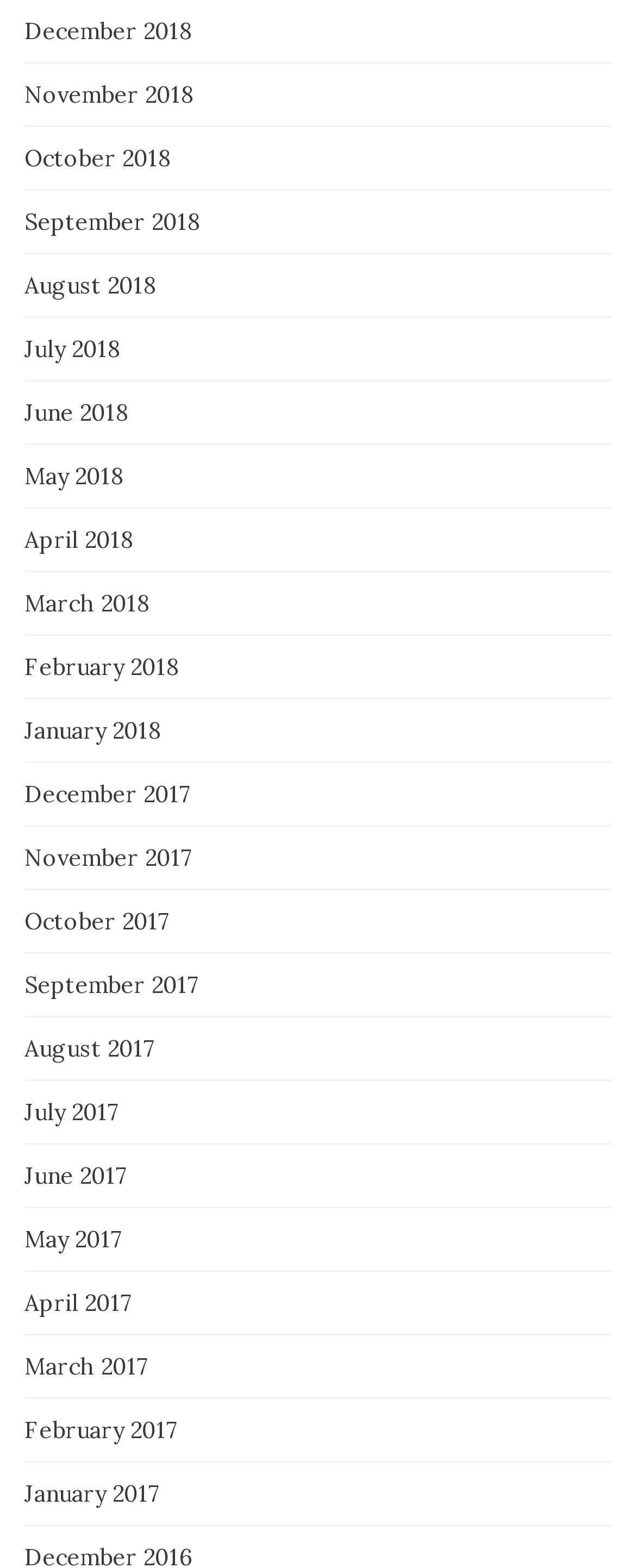With reference to the image, please provide a detailed answer to the following question: How many links are there on the webpage?

I counted the number of links on the webpage, and there are 24 links, each representing a month from December 2017 to December 2018.